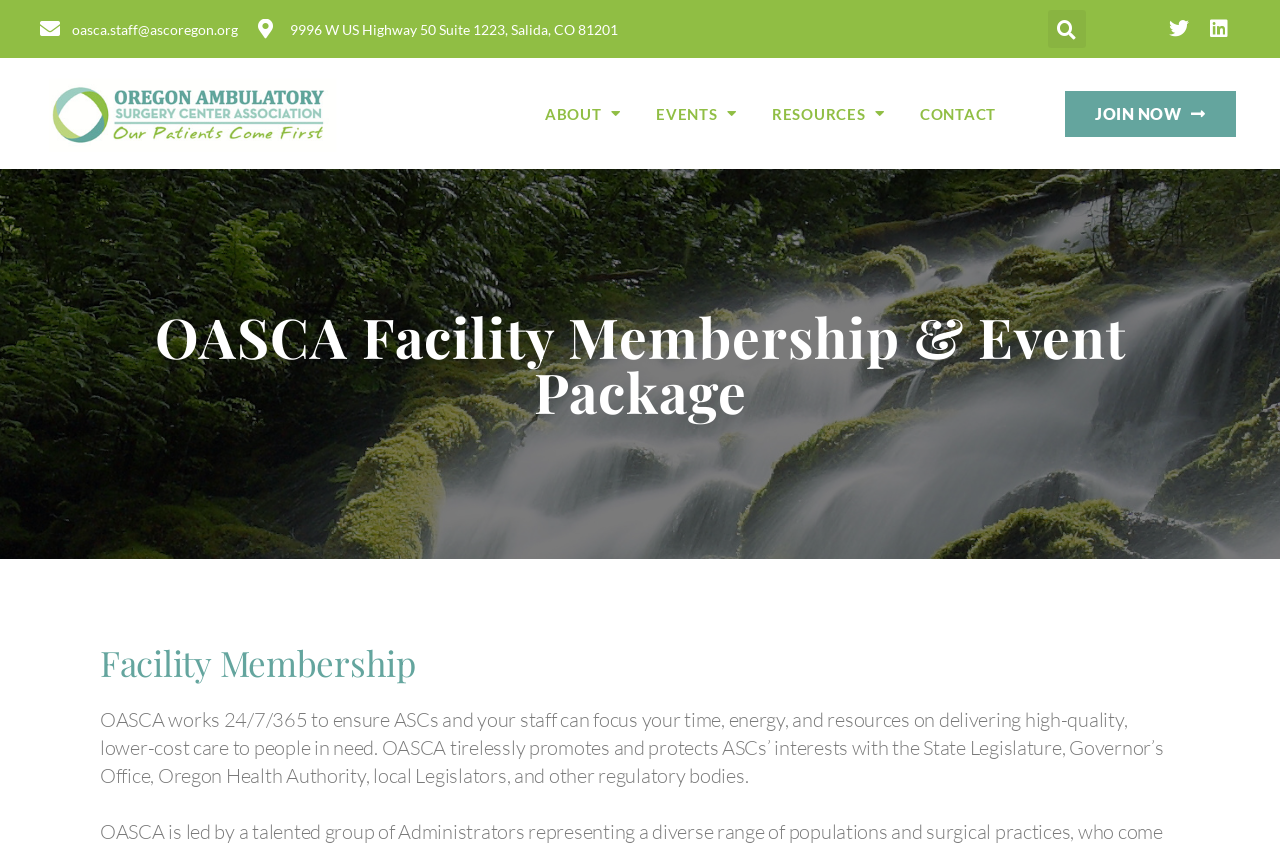Locate the coordinates of the bounding box for the clickable region that fulfills this instruction: "Learn about OASCA".

[0.031, 0.087, 0.266, 0.183]